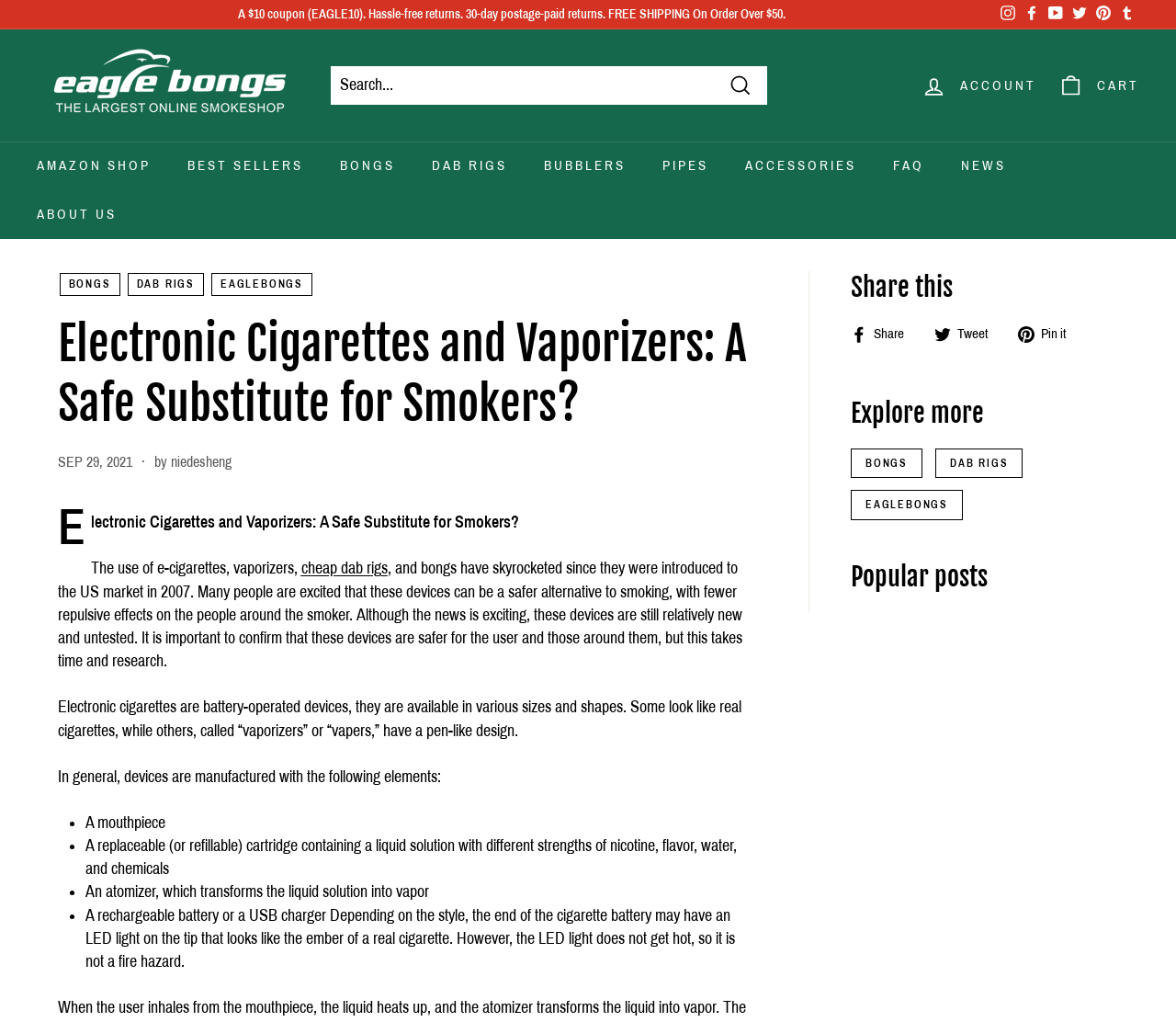Please identify the bounding box coordinates of the element's region that I should click in order to complete the following instruction: "Search for products". The bounding box coordinates consist of four float numbers between 0 and 1, i.e., [left, top, right, bottom].

[0.281, 0.065, 0.652, 0.102]